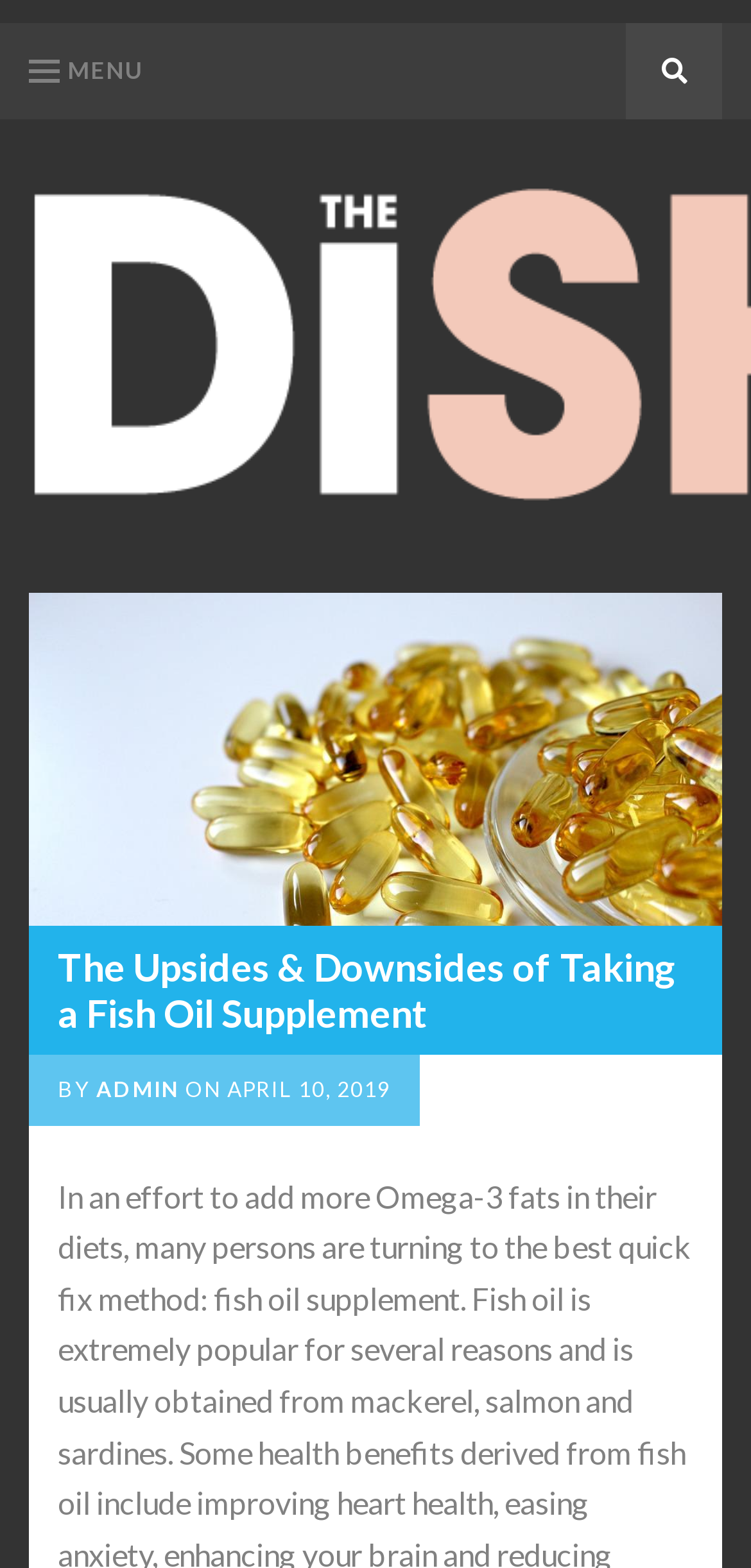When was the article published?
Examine the image and provide an in-depth answer to the question.

I obtained the answer by analyzing the time element in the header section, which contains the text 'APRIL 10, 2019', indicating the publication date of the article.